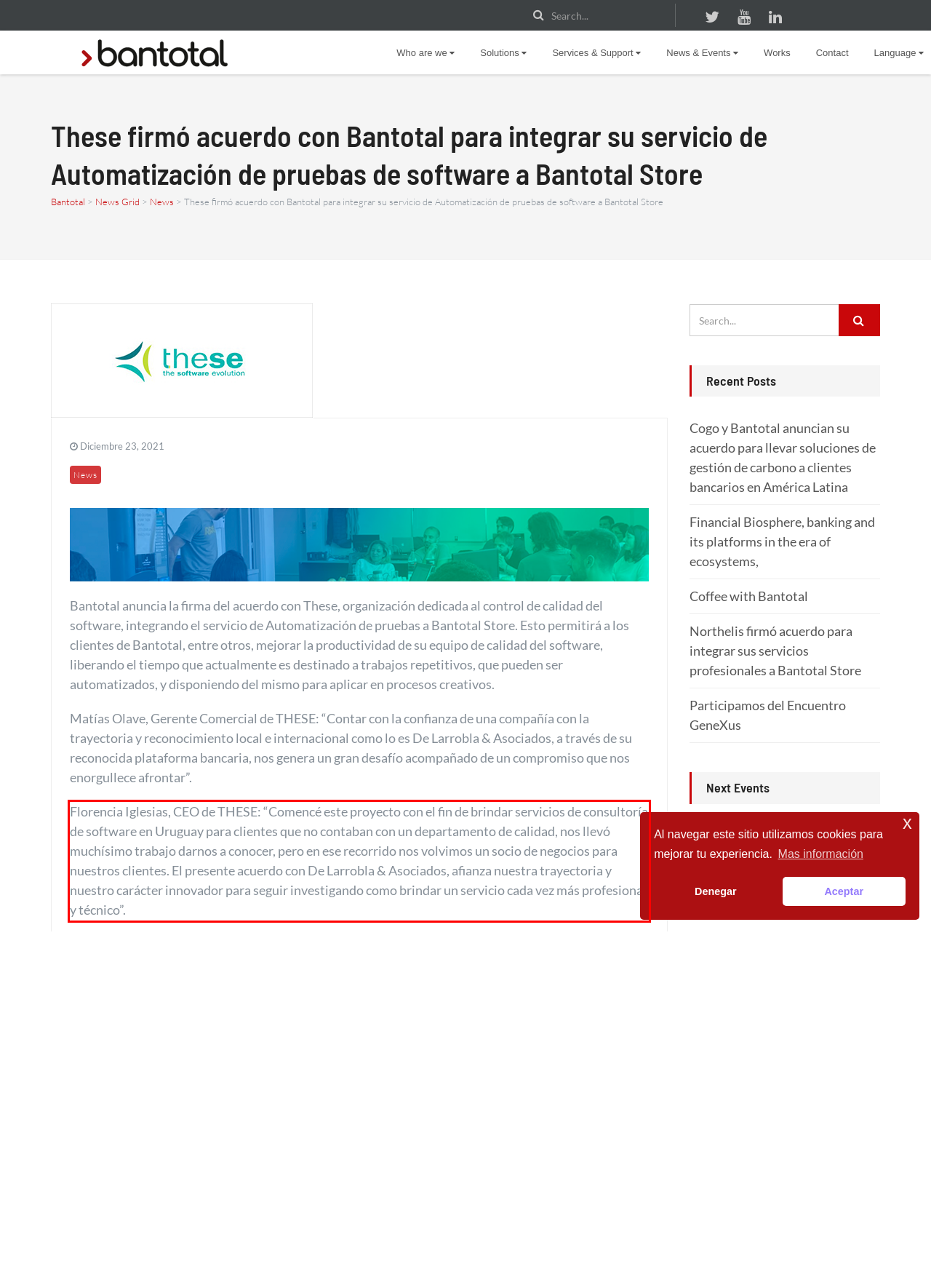Extract and provide the text found inside the red rectangle in the screenshot of the webpage.

Florencia Iglesias, CEO de THESE: “Comencé este proyecto con el fin de brindar servicios de consultoría de software en Uruguay para clientes que no contaban con un departamento de calidad, nos llevó muchísimo trabajo darnos a conocer, pero en ese recorrido nos volvimos un socio de negocios para nuestros clientes. El presente acuerdo con De Larrobla & Asociados, afianza nuestra trayectoria y nuestro carácter innovador para seguir investigando como brindar un servicio cada vez más profesional y técnico”.